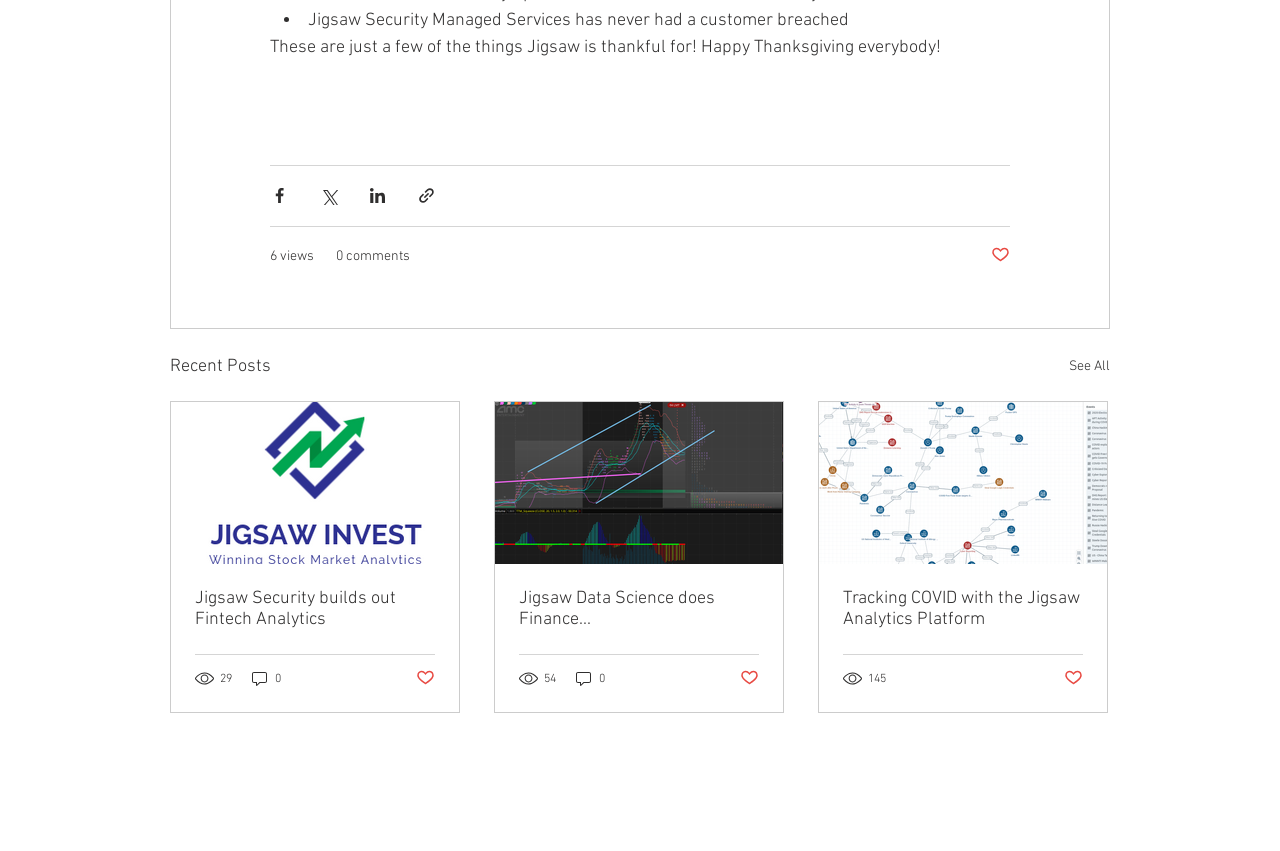How many comments does the second article have? Using the information from the screenshot, answer with a single word or phrase.

0 comments